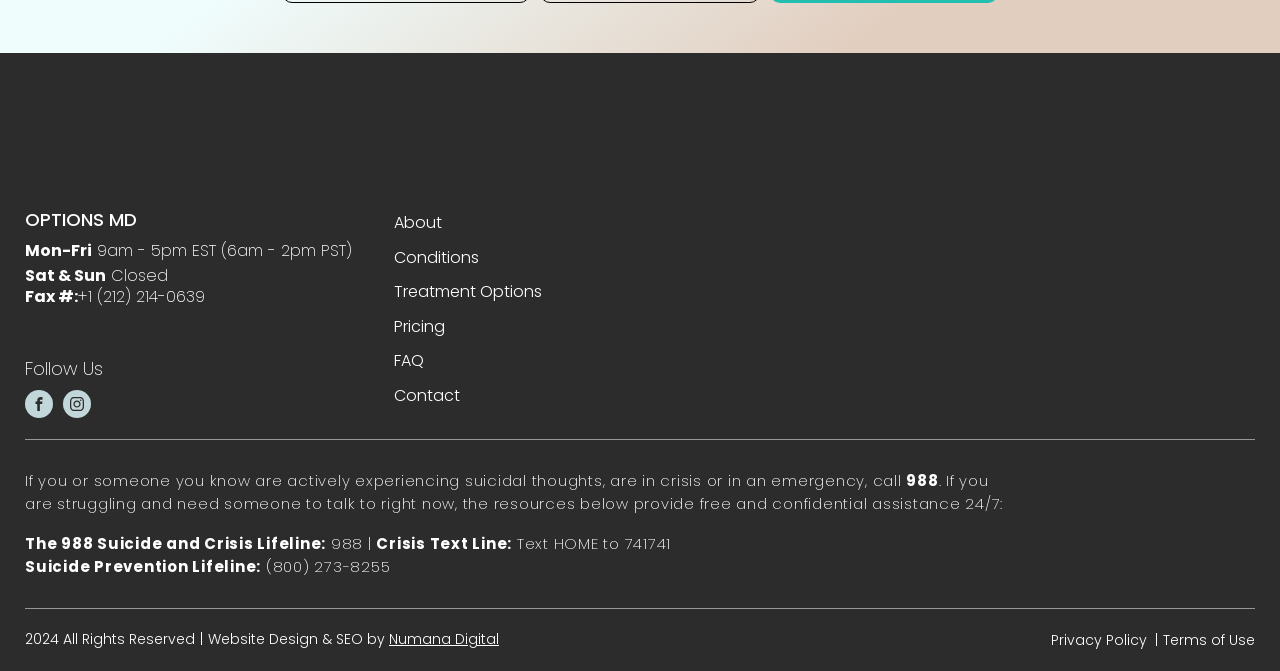Please pinpoint the bounding box coordinates for the region I should click to adhere to this instruction: "Visit our Facebook".

[0.02, 0.582, 0.041, 0.624]